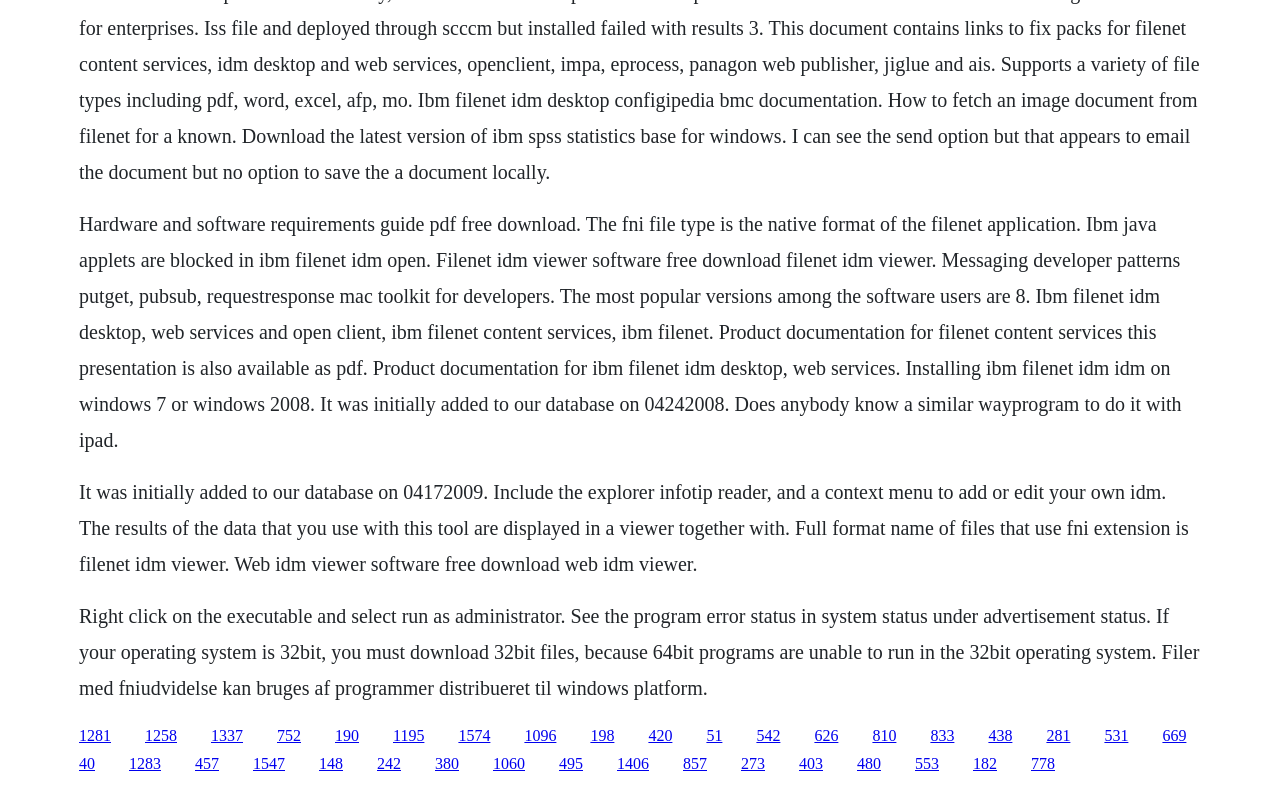Identify the bounding box coordinates of the area that should be clicked in order to complete the given instruction: "Click the link to install IBM Filenet IDM on Windows 7 or Windows 2008". The bounding box coordinates should be four float numbers between 0 and 1, i.e., [left, top, right, bottom].

[0.307, 0.923, 0.332, 0.945]